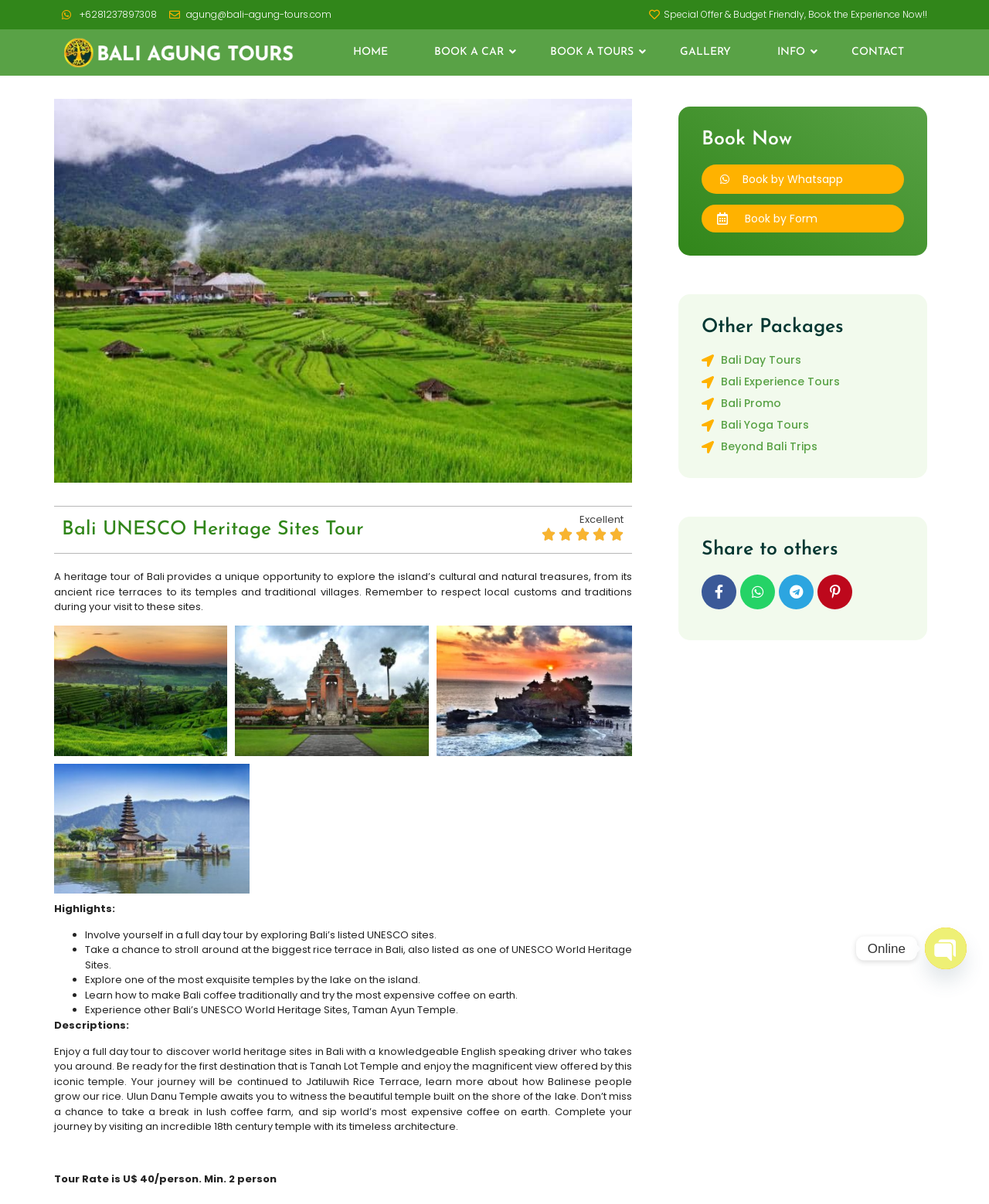Please specify the bounding box coordinates of the clickable section necessary to execute the following command: "View the 'GALLERY'".

[0.664, 0.032, 0.762, 0.055]